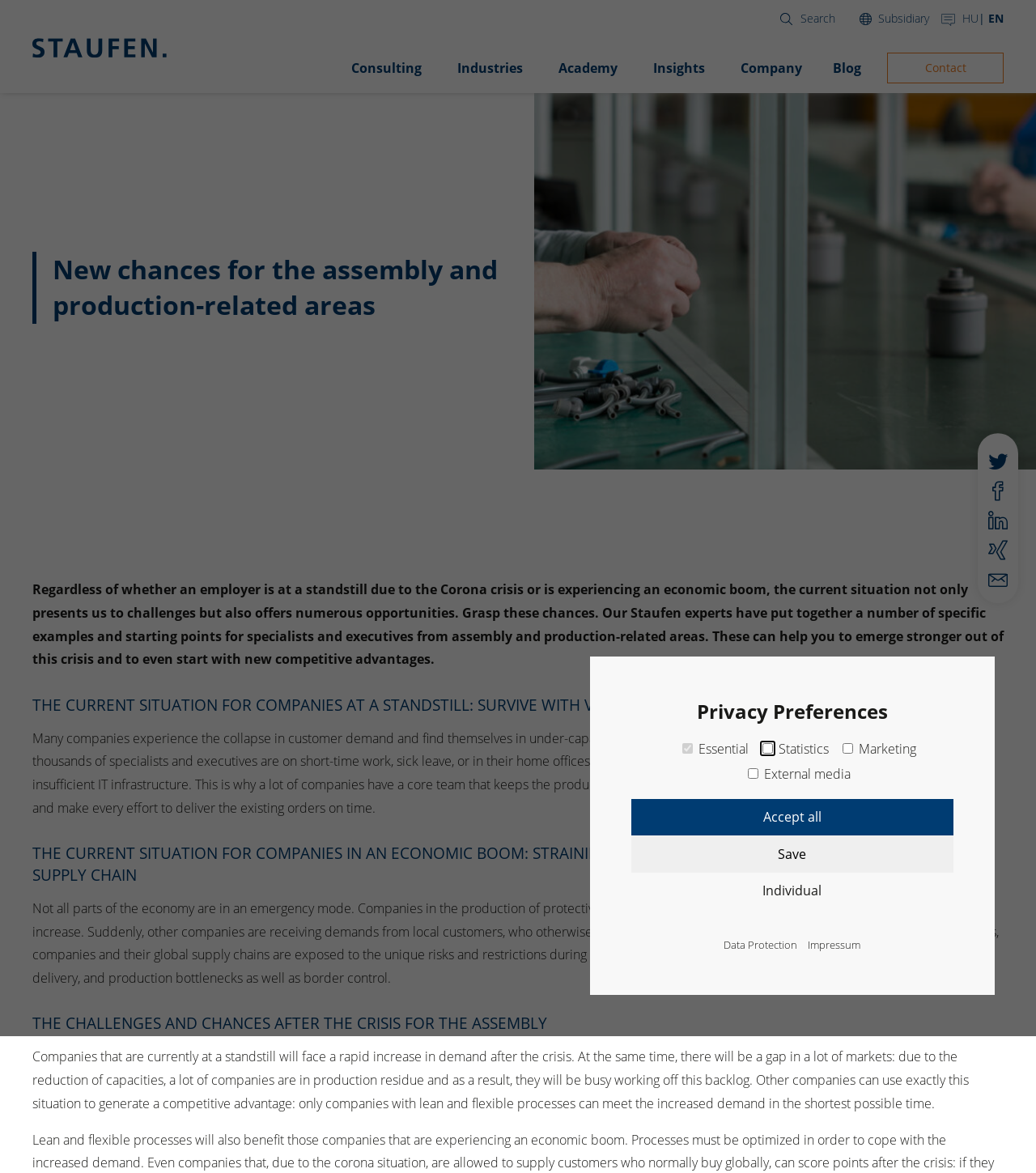Please locate the UI element described by "Switzerland" and provide its bounding box coordinates.

[0.753, 0.162, 0.808, 0.175]